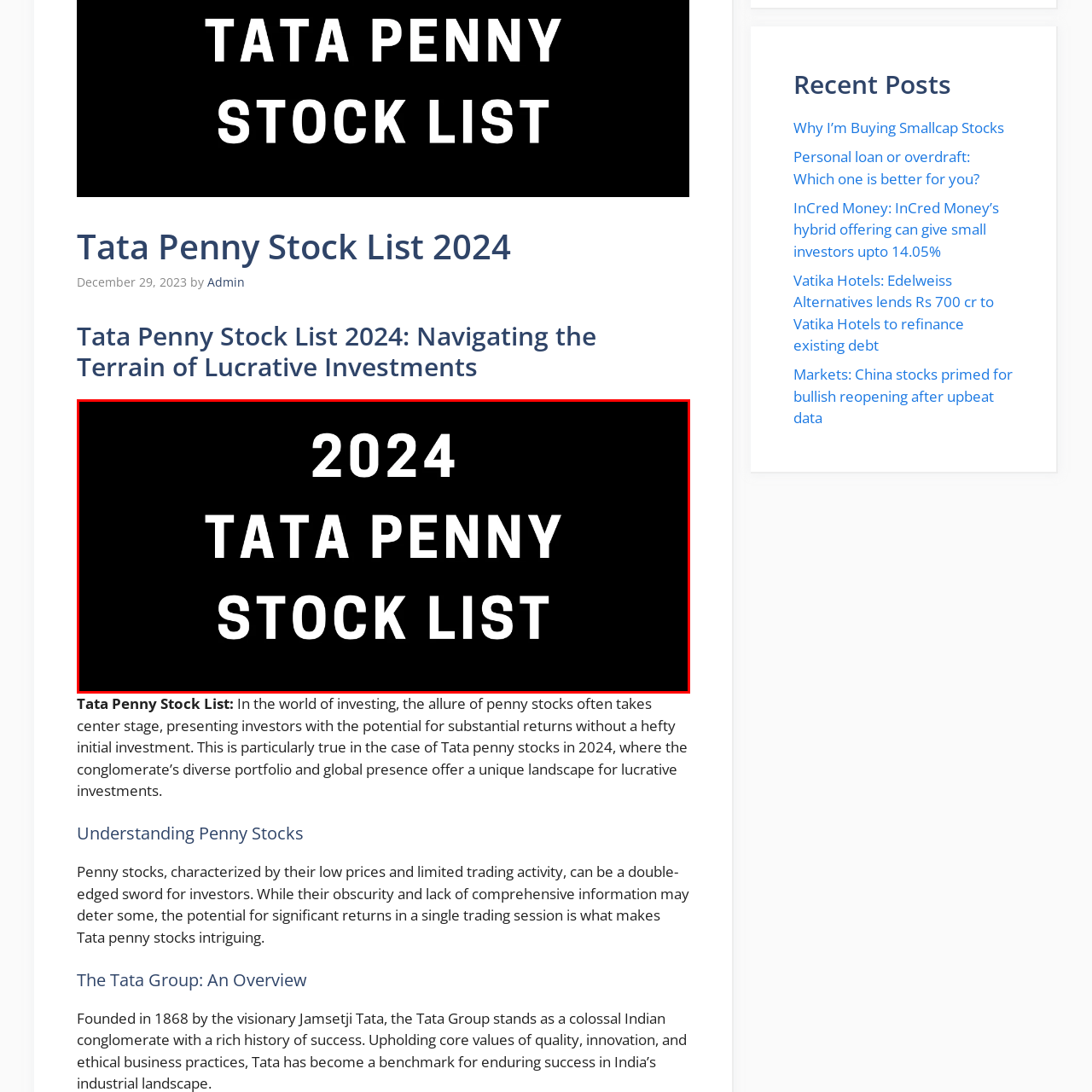Detail the features and elements seen in the red-circled portion of the image.

The image features bold, uppercase text that reads "2024 TATA PENNY STOCK LIST" against a stark black background. This striking design emphasizes the focus on penny stocks associated with the Tata Group for the year 2024, highlighting the potential investment opportunities within this category. The clear typography serves to attract attention, making it an effective visual element for an article dedicated to navigating the investment landscape of Tata penny stocks. This image encapsulates the theme of financial exploration and investment strategies for the upcoming year.